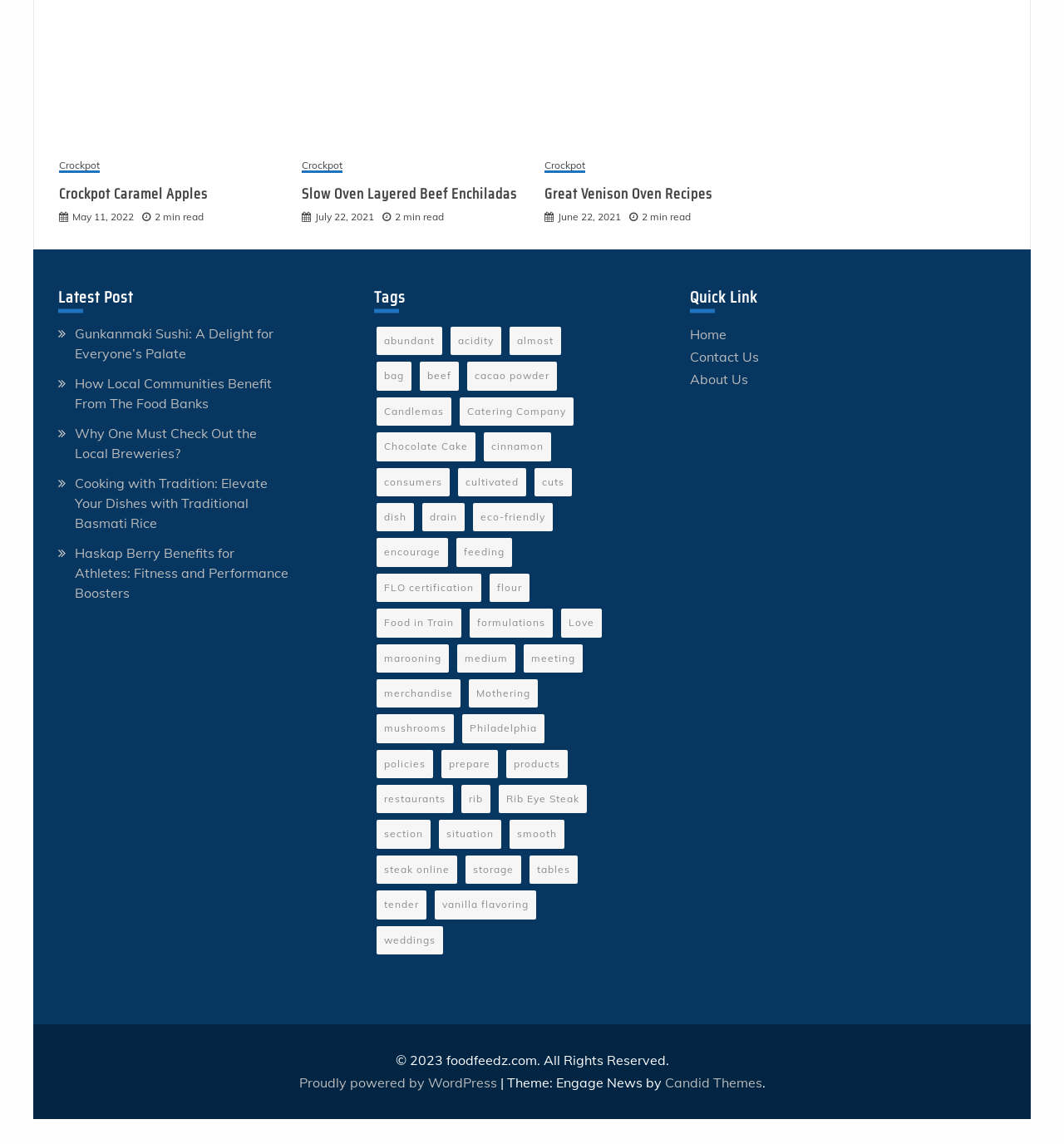What is the date of the 'Crockpot Caramel Apples' post?
Examine the webpage screenshot and provide an in-depth answer to the question.

I found the date next to the 'Crockpot Caramel Apples' link, which is 'May 11, 2022'.